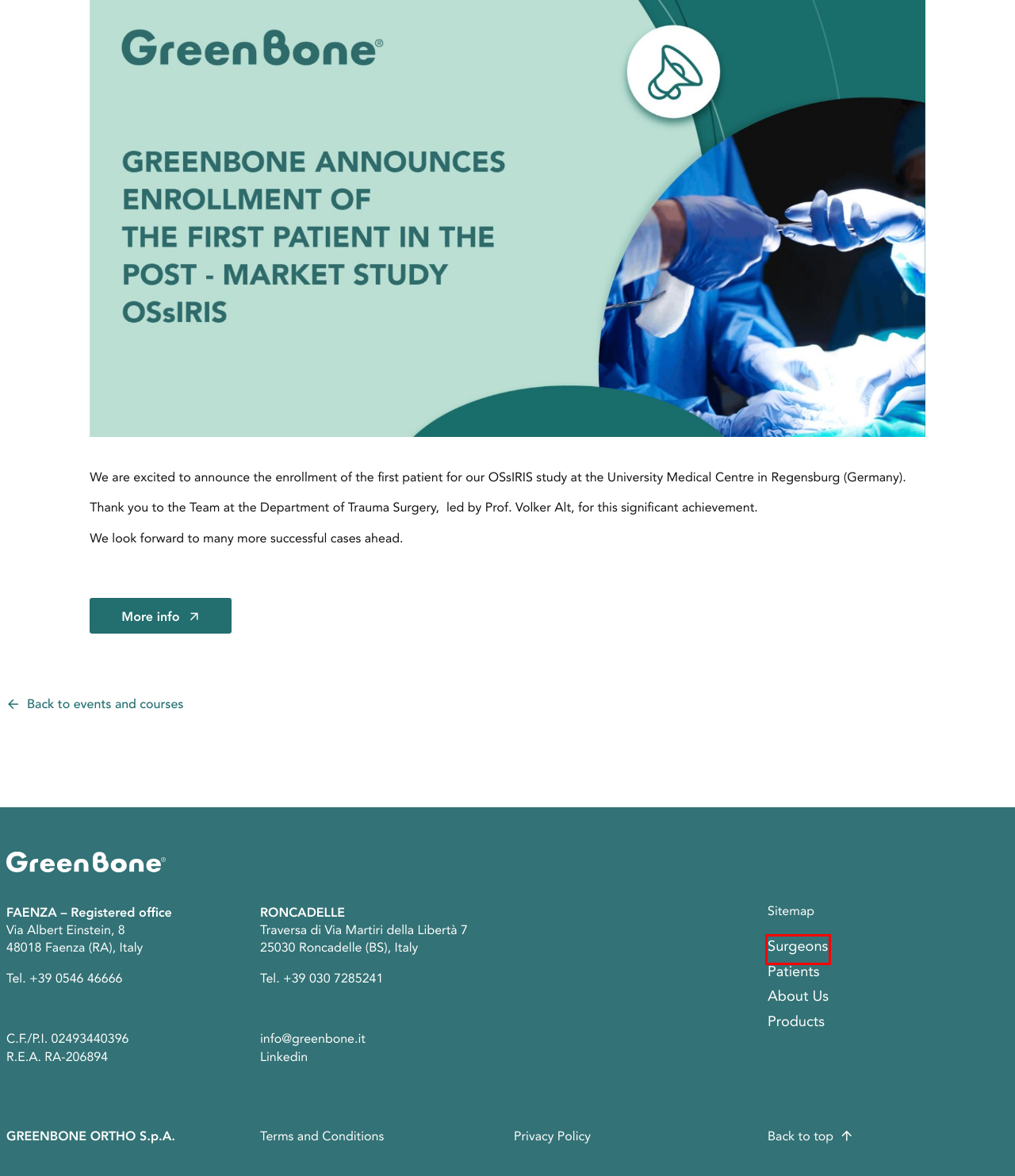Look at the screenshot of a webpage that includes a red bounding box around a UI element. Select the most appropriate webpage description that matches the page seen after clicking the highlighted element. Here are the candidates:
A. Events Archive - GreenBone Ortho
B. Home | Bone regeneration solutions | GreenBone Ortho
C. b.Bone for bone regeneration | GreenBone Ortho
D. What is b.Bone | Bone Regeneration | Greenbone Ortho
E. Privacy Policy - GreenBone Ortho
F. ClinicalTrials.gov
G. GreenBone Team, GreenBone People | Greenbone Ortho
H. b.Bone Orthopedic surgeon advantages | Greenbone Ortho

H